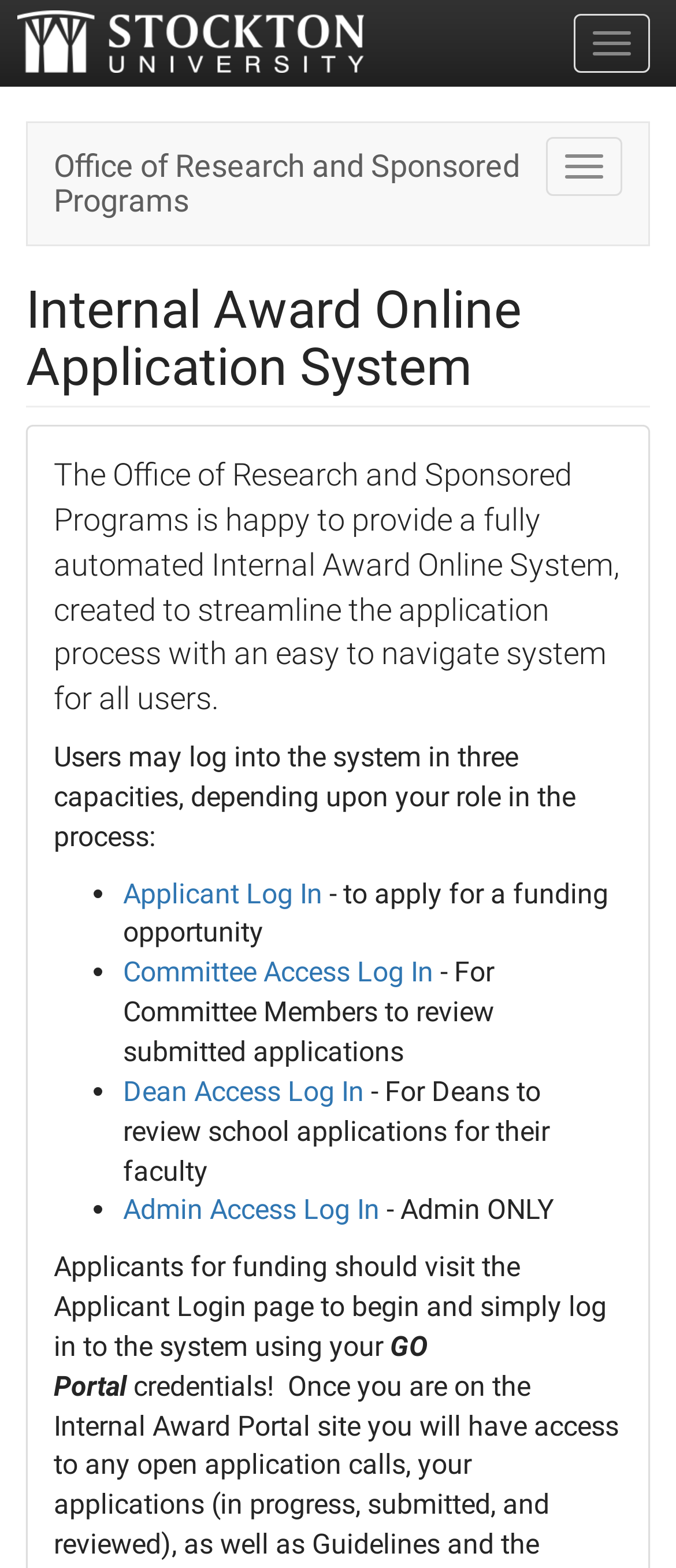What is the role of Deans in the application process?
Please provide a comprehensive and detailed answer to the question.

Deans have the role of reviewing school applications for their faculty, as stated in the description of the Dean Access Log In option on the webpage.